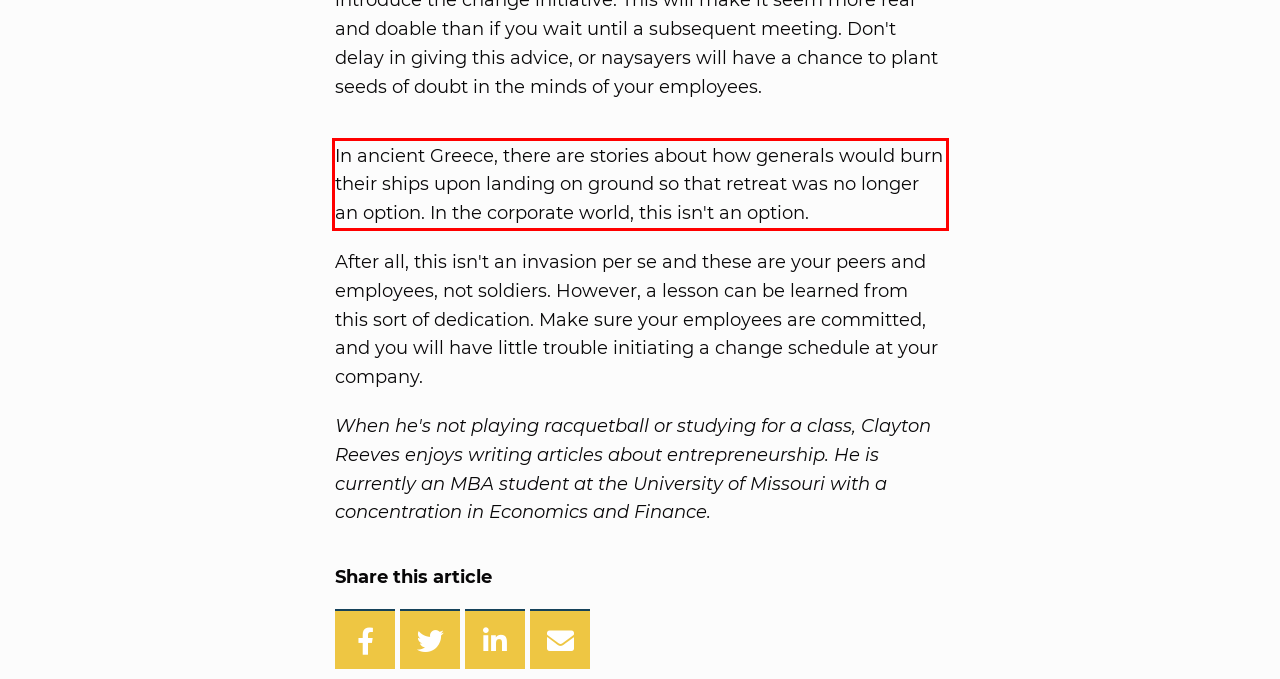There is a UI element on the webpage screenshot marked by a red bounding box. Extract and generate the text content from within this red box.

In ancient Greece, there are stories about how generals would burn their ships upon landing on ground so that retreat was no longer an option. In the corporate world, this isn't an option.